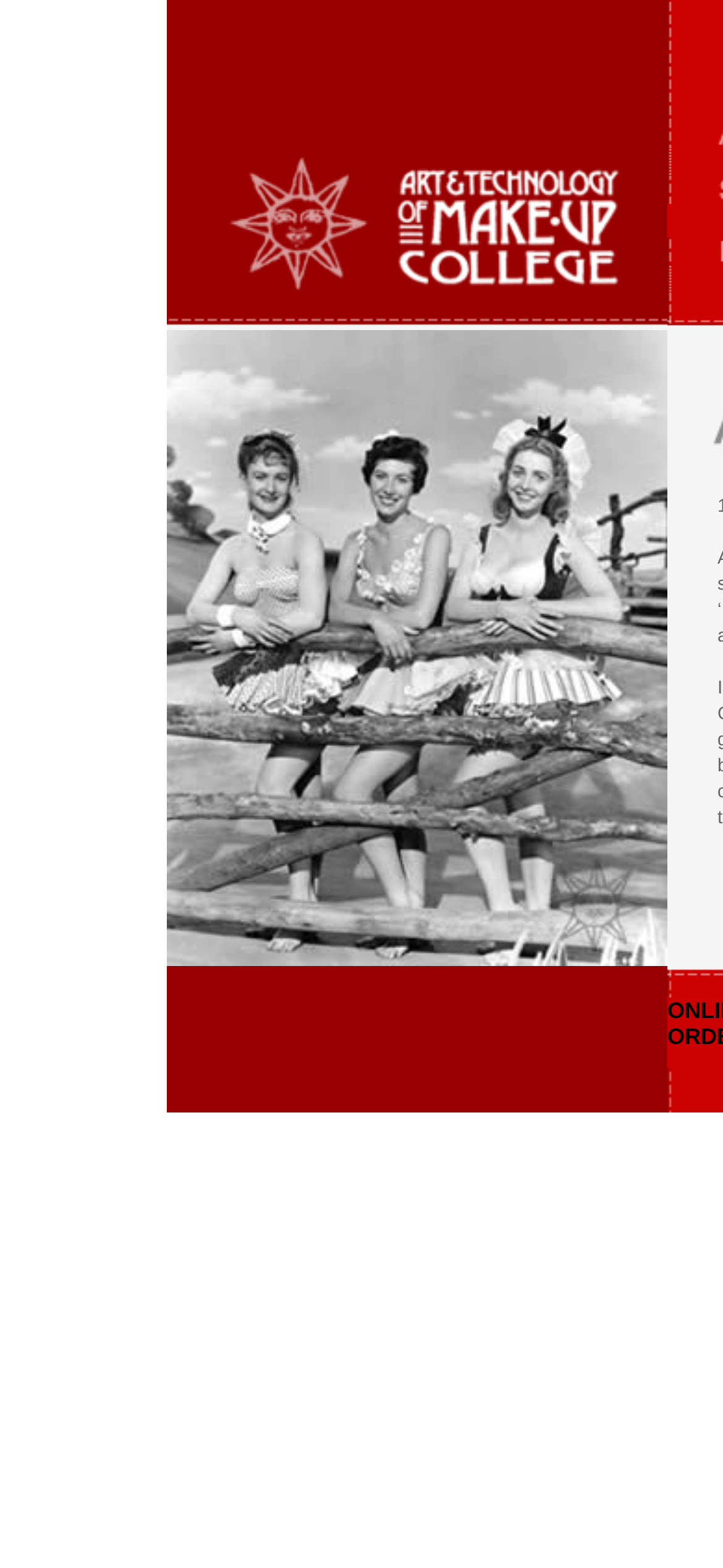Consider the image and give a detailed and elaborate answer to the question: 
What is the purpose of the webpage?

Based on the layout and content of the webpage, it appears that the primary purpose is to provide information about the Art and Technology of Make-up College, likely serving as a homepage or introductory page for the college.